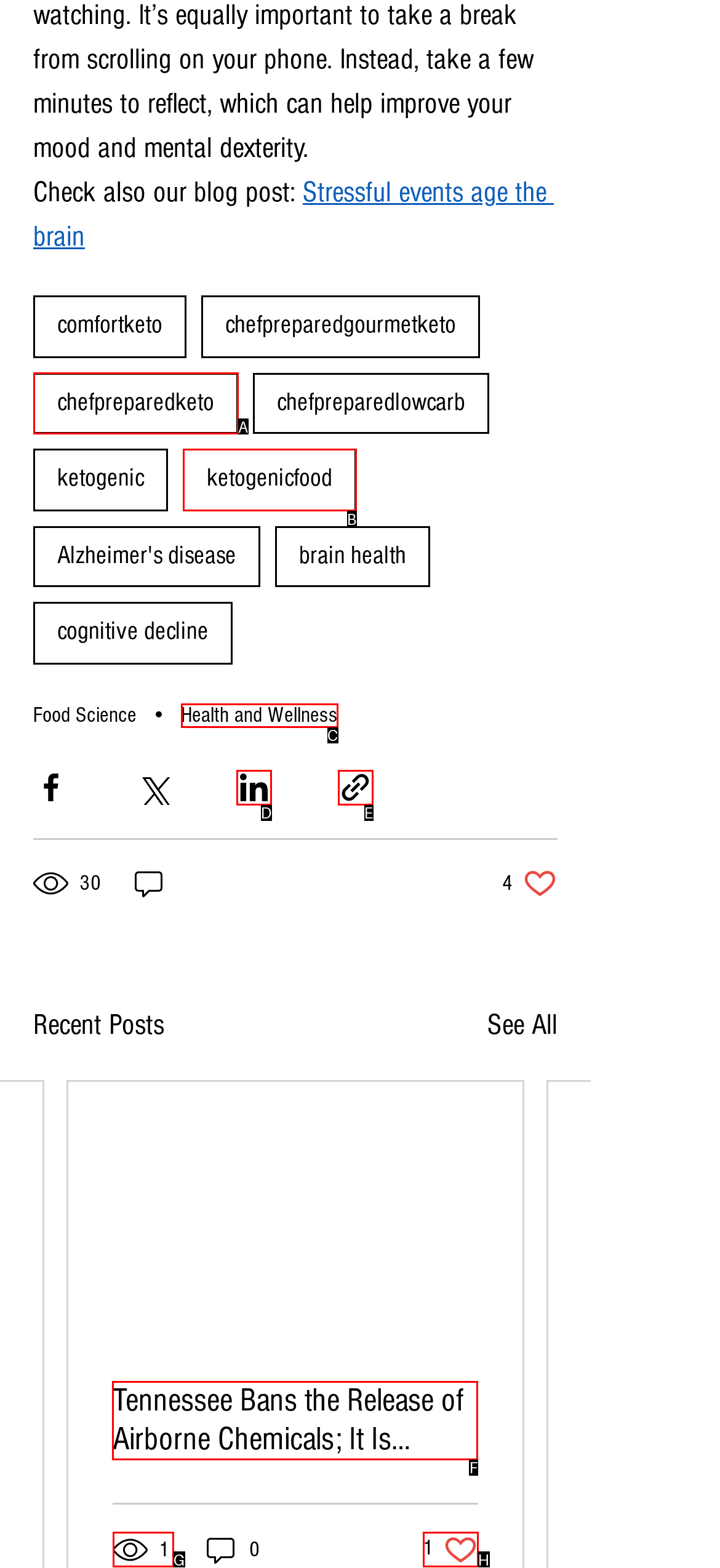Select the HTML element that needs to be clicked to carry out the task: Read the post about Tennessee banning airborne chemicals
Provide the letter of the correct option.

F